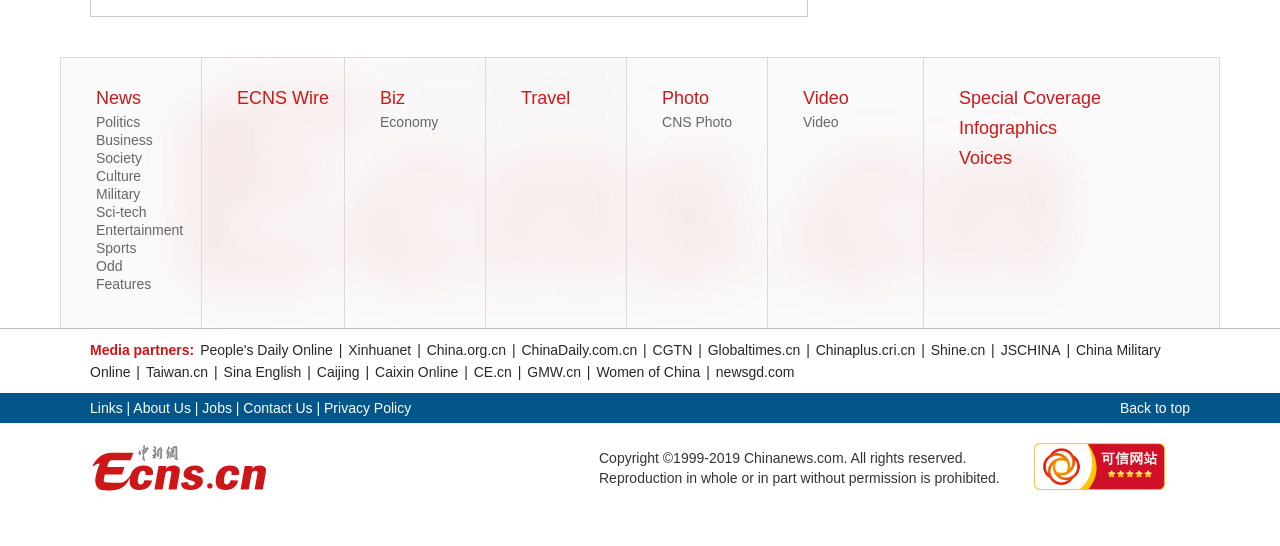Locate the bounding box coordinates of the area to click to fulfill this instruction: "Click on People's Daily Online". The bounding box should be presented as four float numbers between 0 and 1, in the order [left, top, right, bottom].

[0.155, 0.626, 0.262, 0.656]